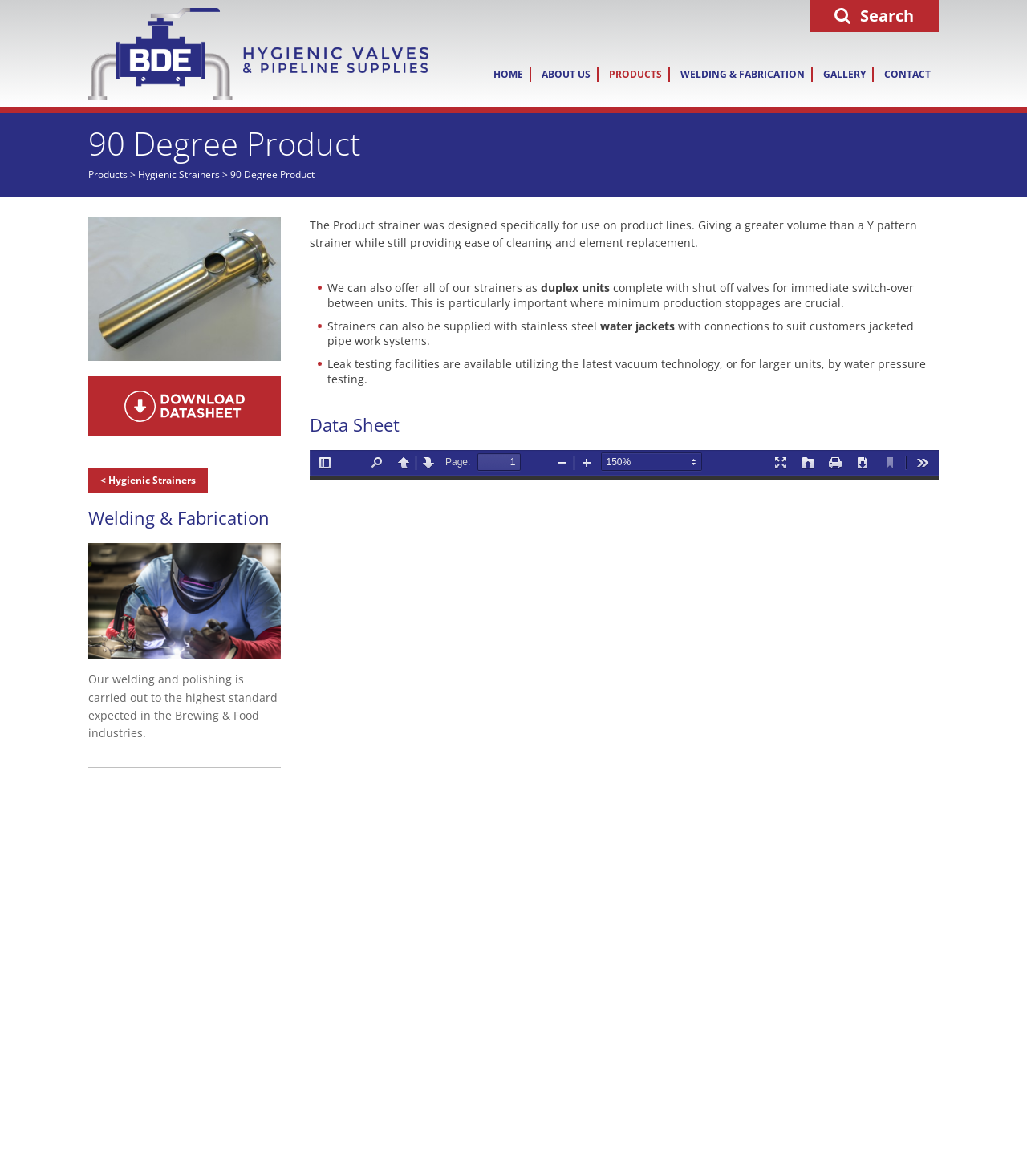For the following element description, predict the bounding box coordinates in the format (top-left x, top-left y, bottom-right x, bottom-right y). All values should be floating point numbers between 0 and 1. Description: About Us

[0.527, 0.058, 0.575, 0.079]